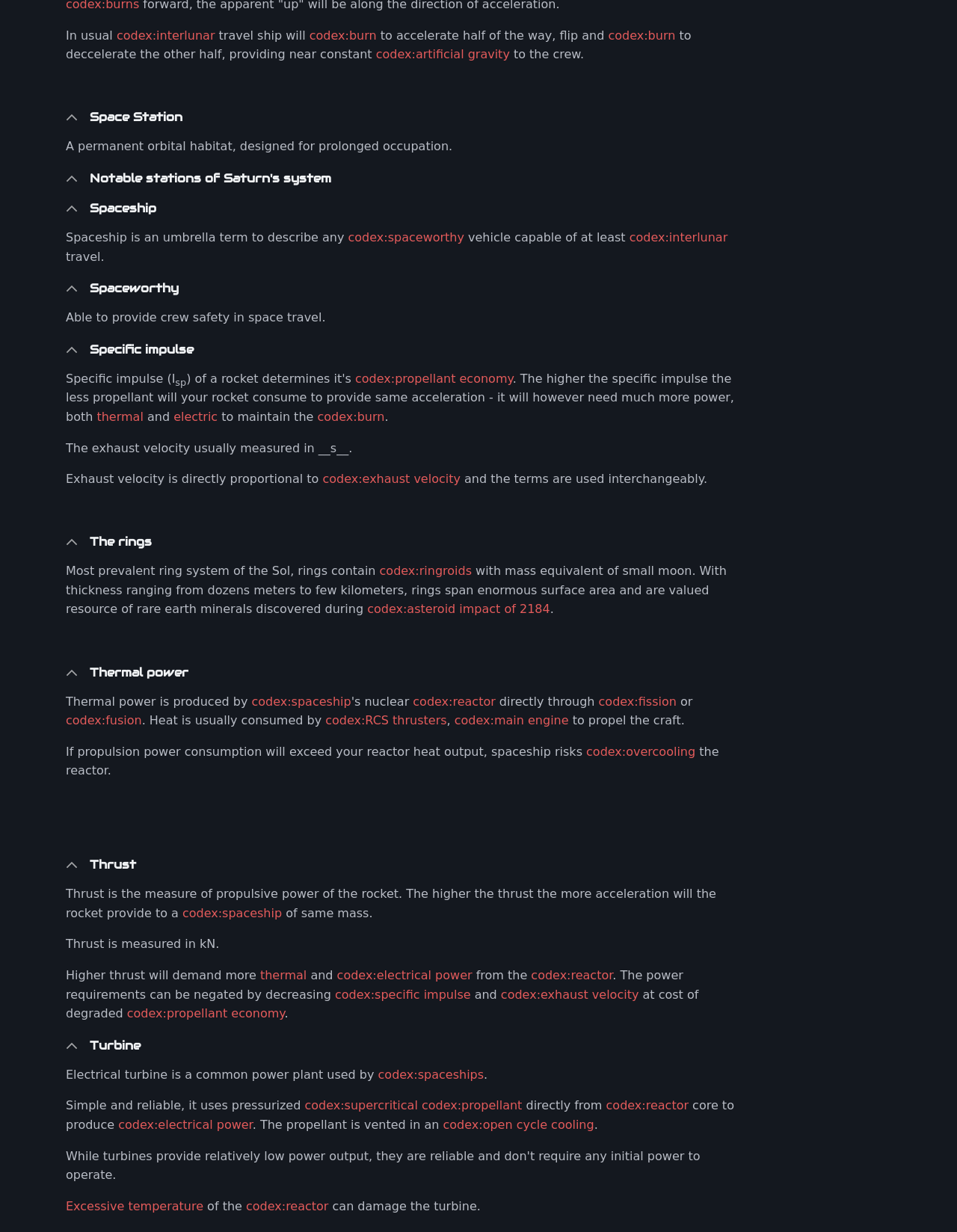Please specify the bounding box coordinates of the clickable region necessary for completing the following instruction: "Learn about Thermal power". The coordinates must consist of four float numbers between 0 and 1, i.e., [left, top, right, bottom].

[0.094, 0.54, 0.769, 0.552]